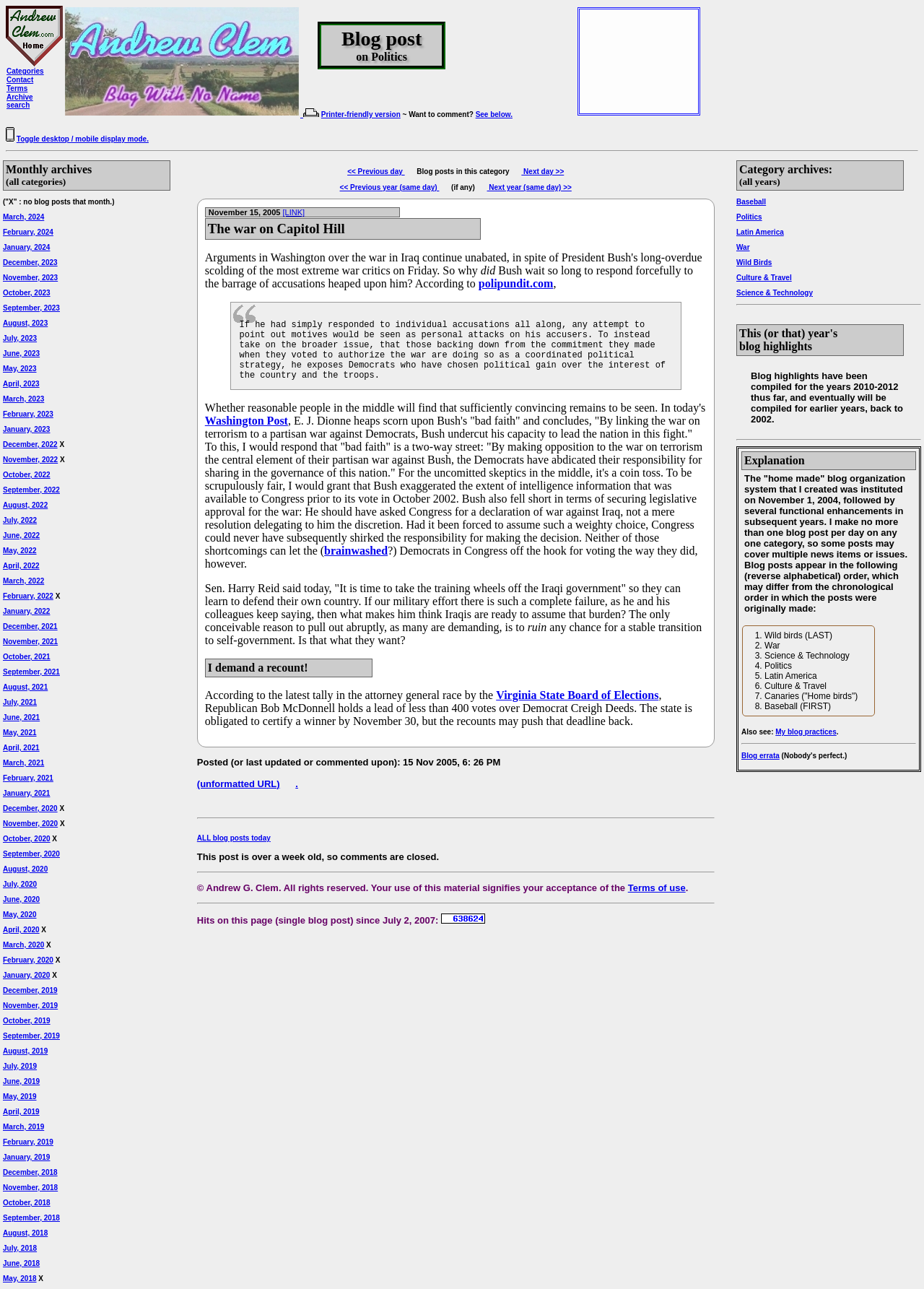Bounding box coordinates should be provided in the format (top-left x, top-left y, bottom-right x, bottom-right y) with all values between 0 and 1. Identify the bounding box for this UI element: November, 2023

[0.003, 0.212, 0.063, 0.218]